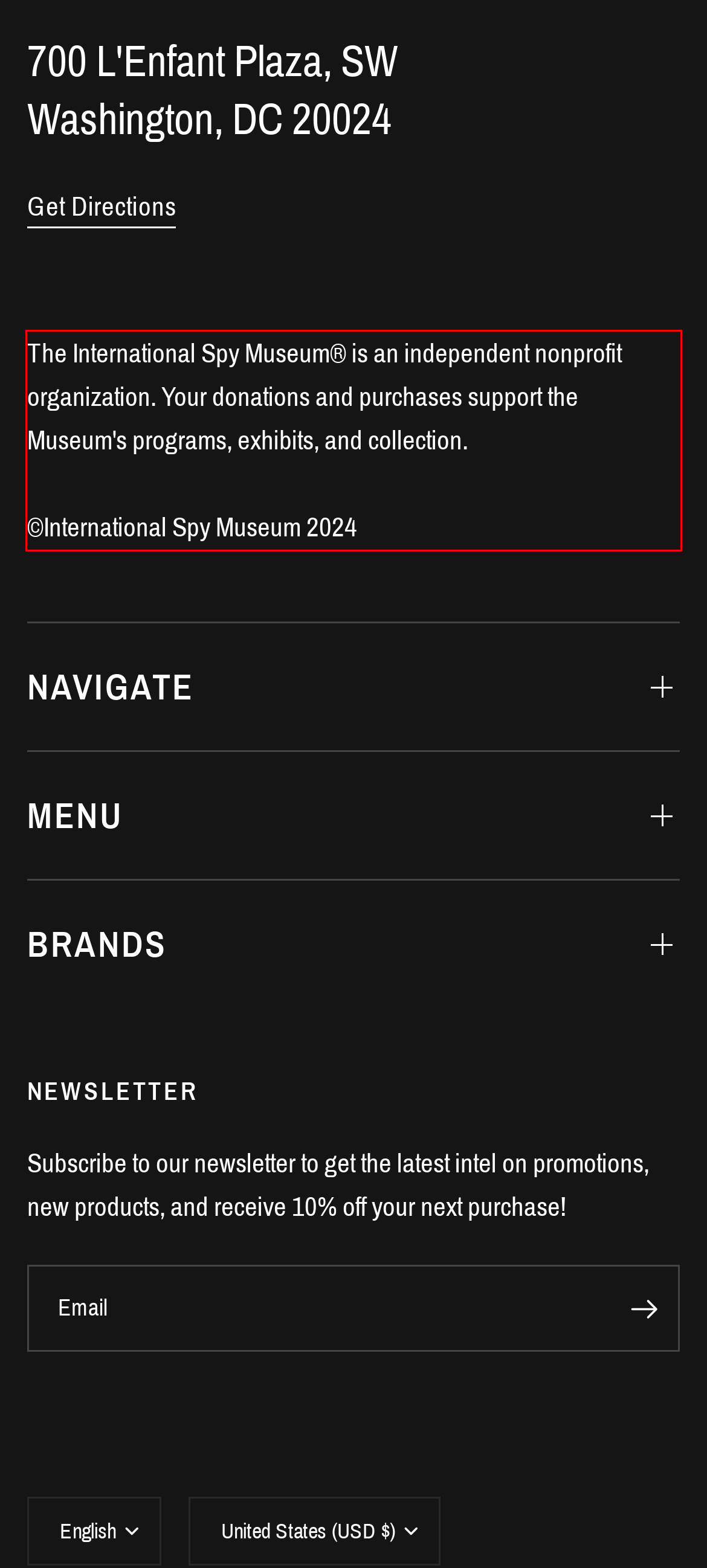Examine the screenshot of the webpage, locate the red bounding box, and perform OCR to extract the text contained within it.

The International Spy Museum® is an independent nonprofit organization. Your donations and purchases support the Museum's programs, exhibits, and collection. ©International Spy Museum 2024